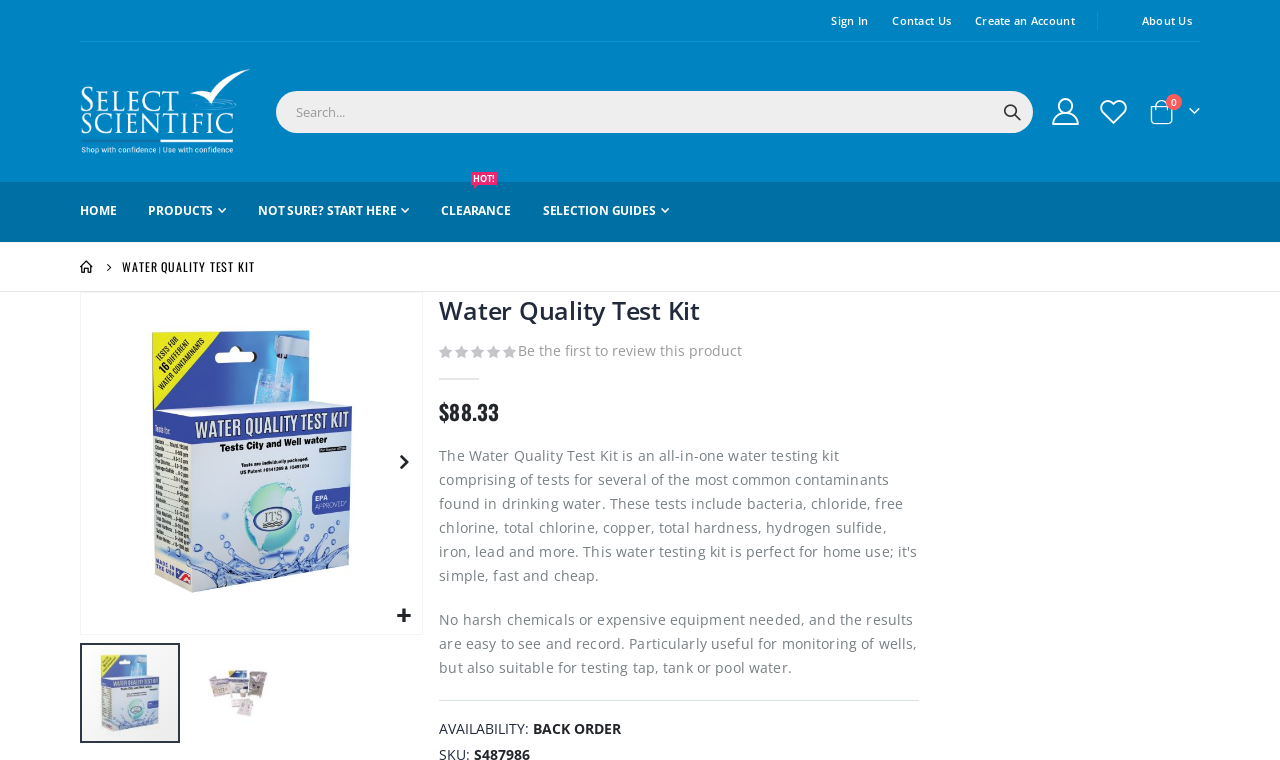Find the bounding box coordinates for the area that must be clicked to perform this action: "View products".

[0.116, 0.239, 0.177, 0.315]